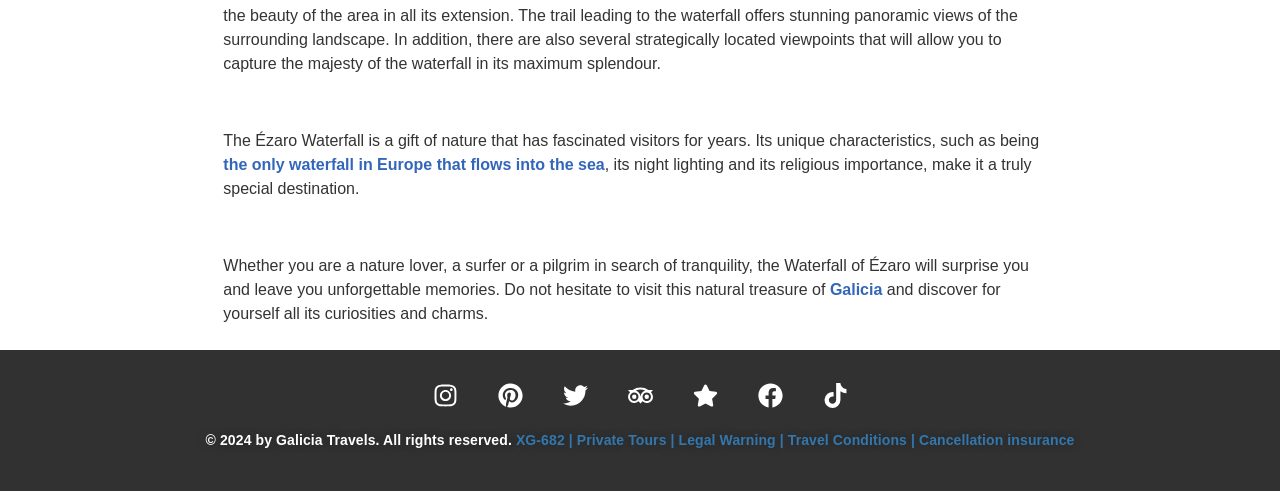Determine the bounding box for the described UI element: "Cancellation insurance".

[0.718, 0.88, 0.839, 0.913]